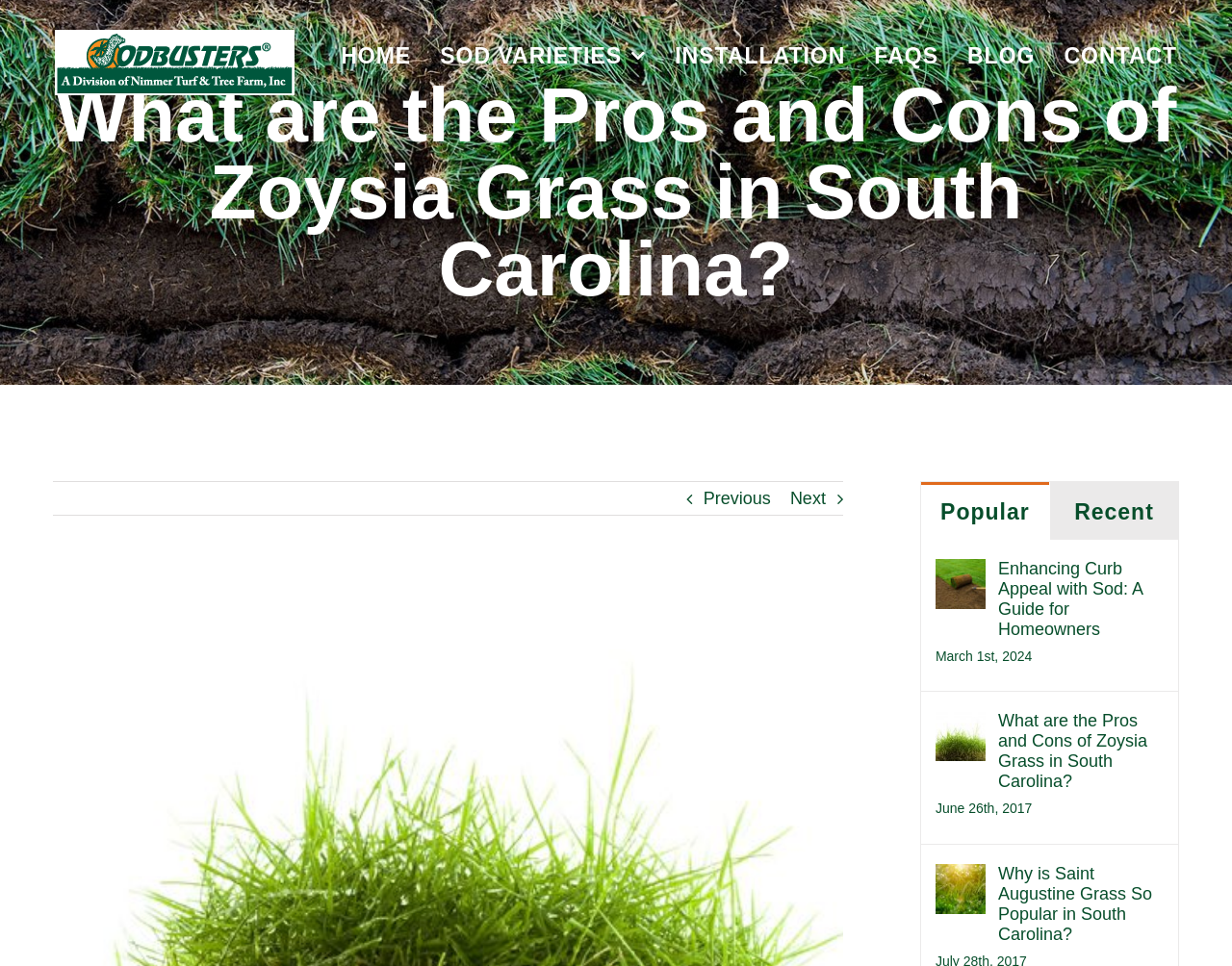Give a one-word or phrase response to the following question: What is the name of the company logo?

Sodbusters Logo